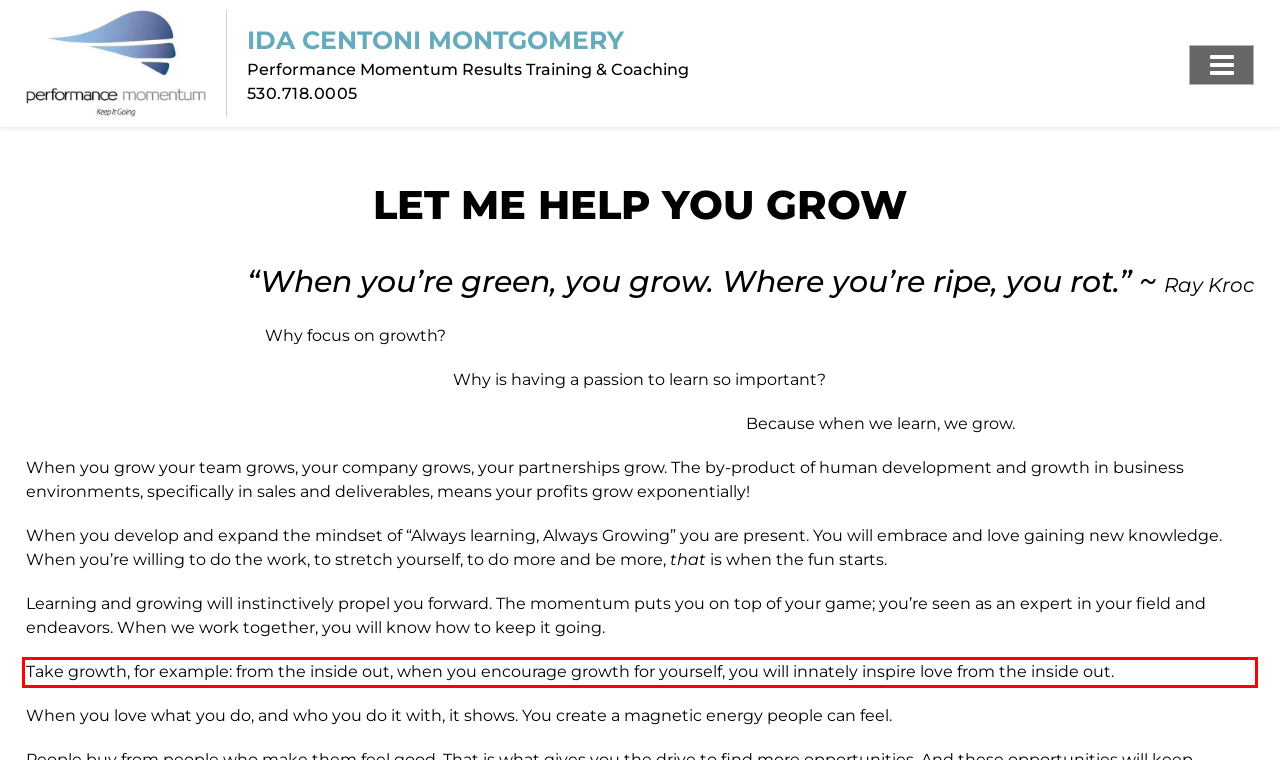You are provided with a screenshot of a webpage featuring a red rectangle bounding box. Extract the text content within this red bounding box using OCR.

Take growth, for example: from the inside out, when you encourage growth for yourself, you will innately inspire love from the inside out.